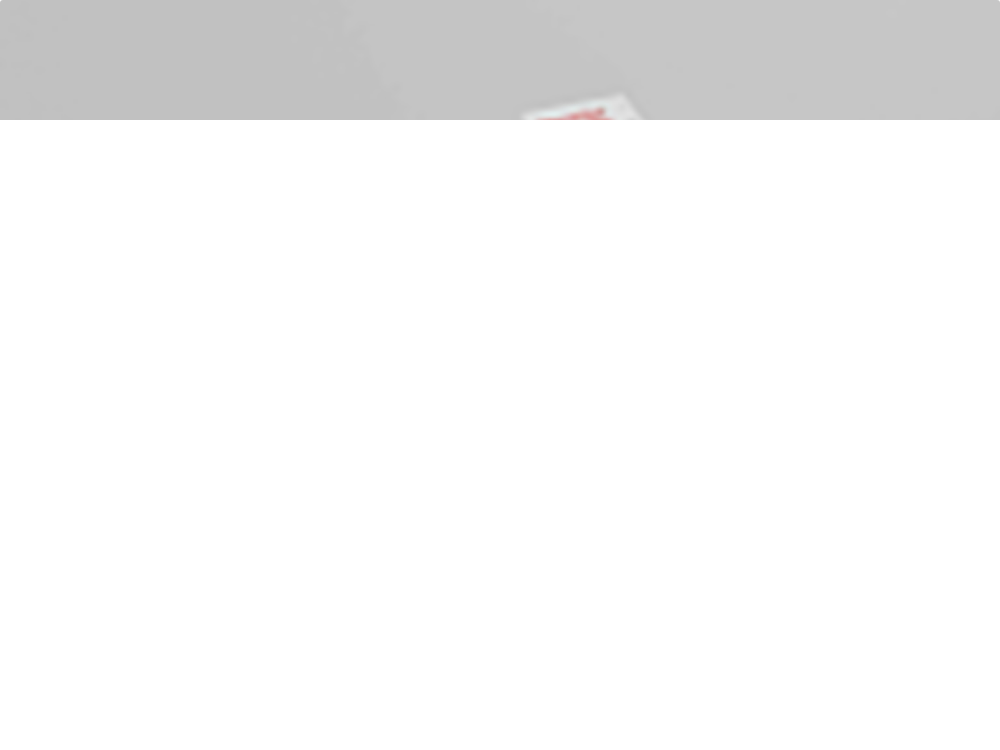Elaborate on the various elements present in the image.

The image showcases a stylish four-fold brochure mockup positioned against a neutral background. The brochure is designed to present information in a clean and professional manner, highlighting several visible panels that are intended for graphic or textual content. The edges of the brochure appear well-defined, indicating high-quality printing, while a subtle shadow effect adds depth and realism to the mockup. This presentation is ideal for showcasing marketing materials, offering an elegant way to display branding or promotional content effectively.